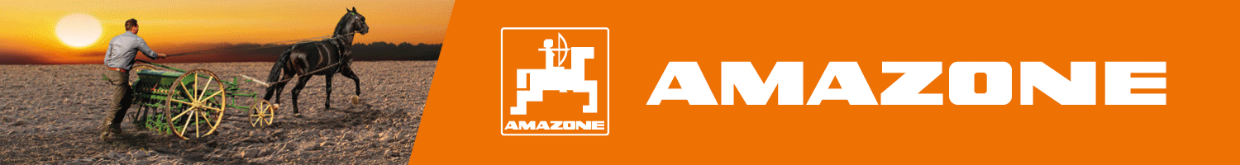What is the dominant color of the background?
Based on the screenshot, provide a one-word or short-phrase response.

orange